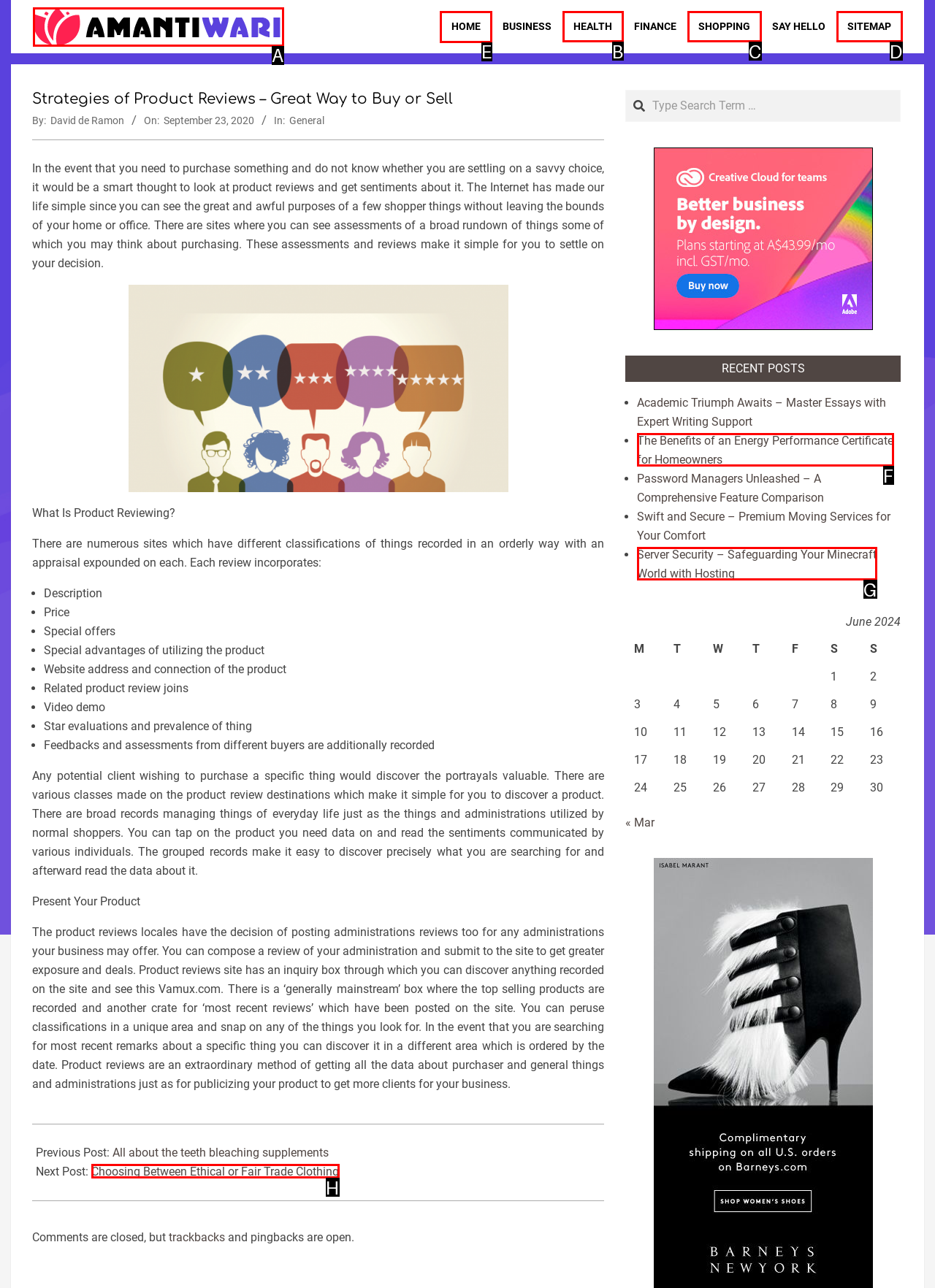Select the proper UI element to click in order to perform the following task: Click on the 'HOME' link. Indicate your choice with the letter of the appropriate option.

E